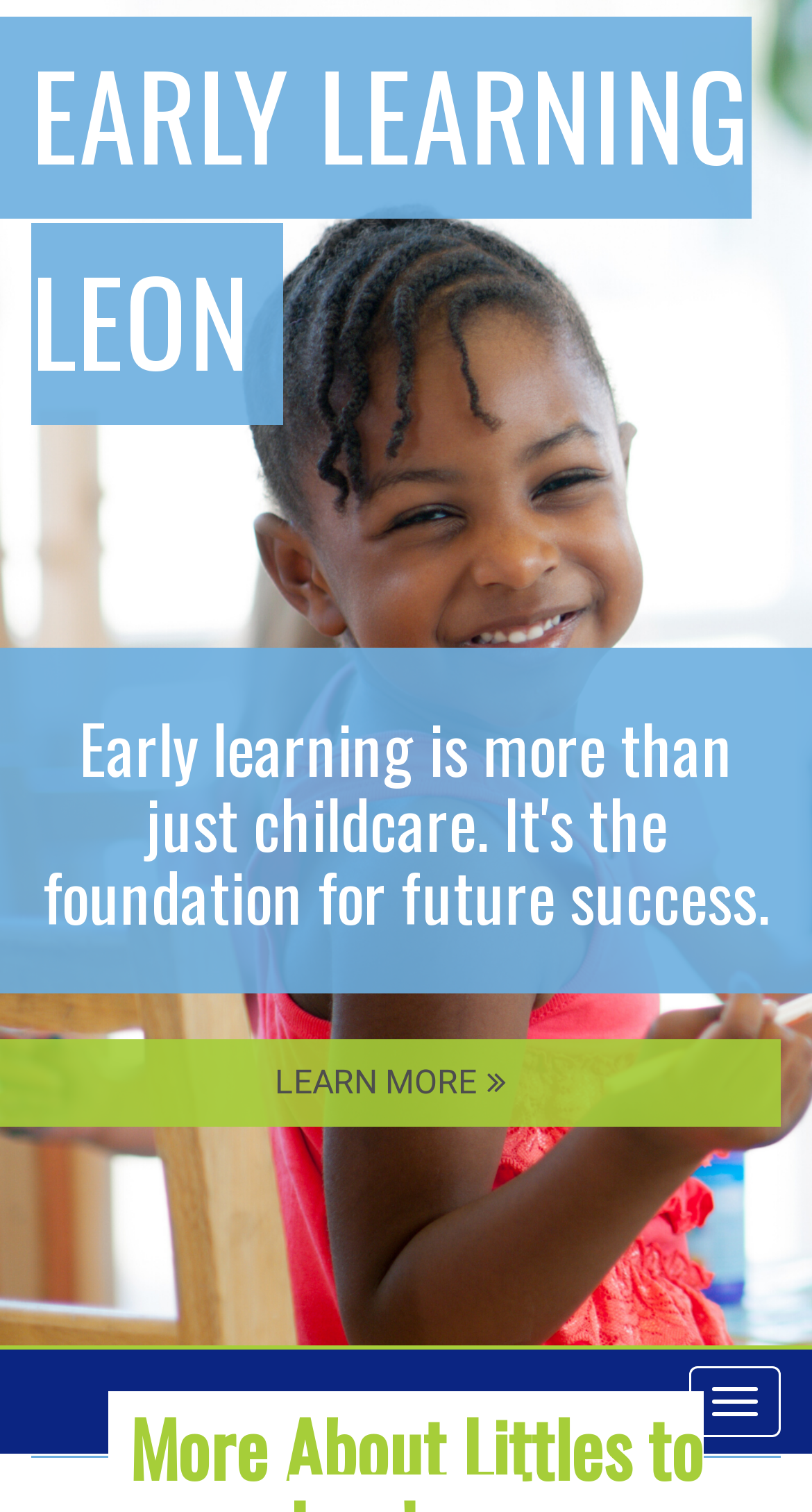Give the bounding box coordinates for the element described as: "LEARN MORE".

[0.0, 0.687, 0.962, 0.746]